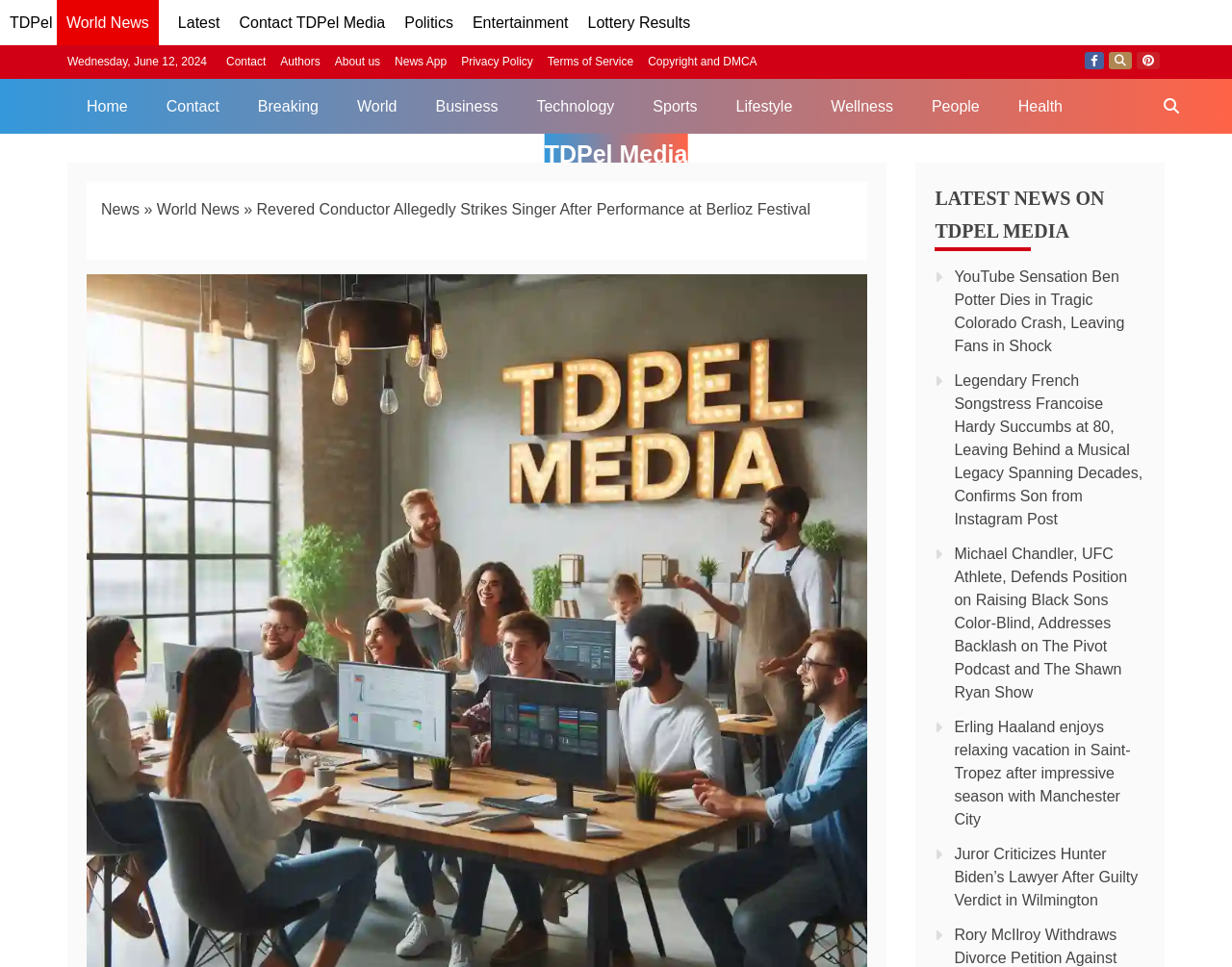What is the date of the webpage?
Refer to the screenshot and deliver a thorough answer to the question presented.

I found the date by looking at the top of the webpage, where it says 'Wednesday, June 12, 2024' in a static text element.